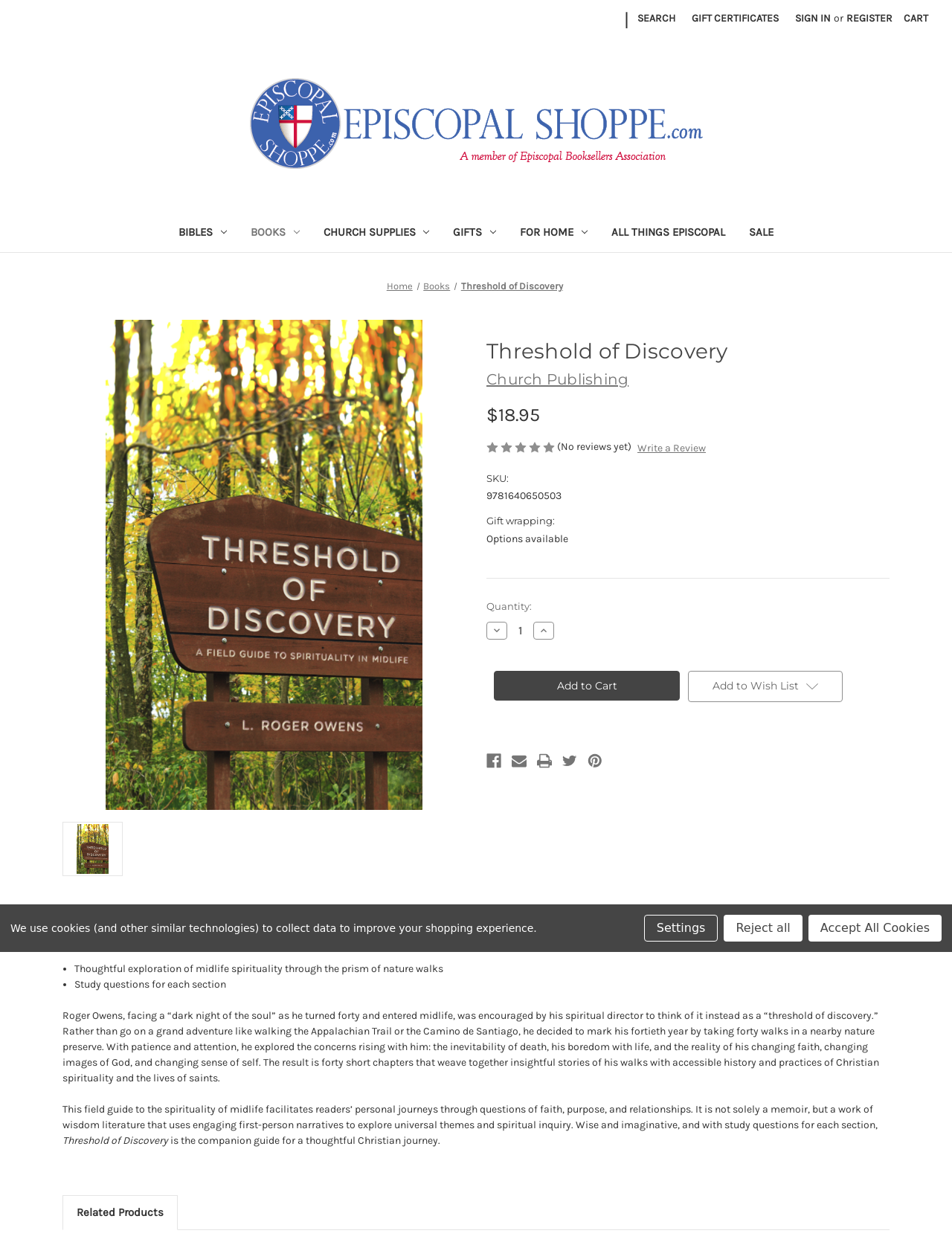Calculate the bounding box coordinates of the UI element given the description: "Send us an email".

None